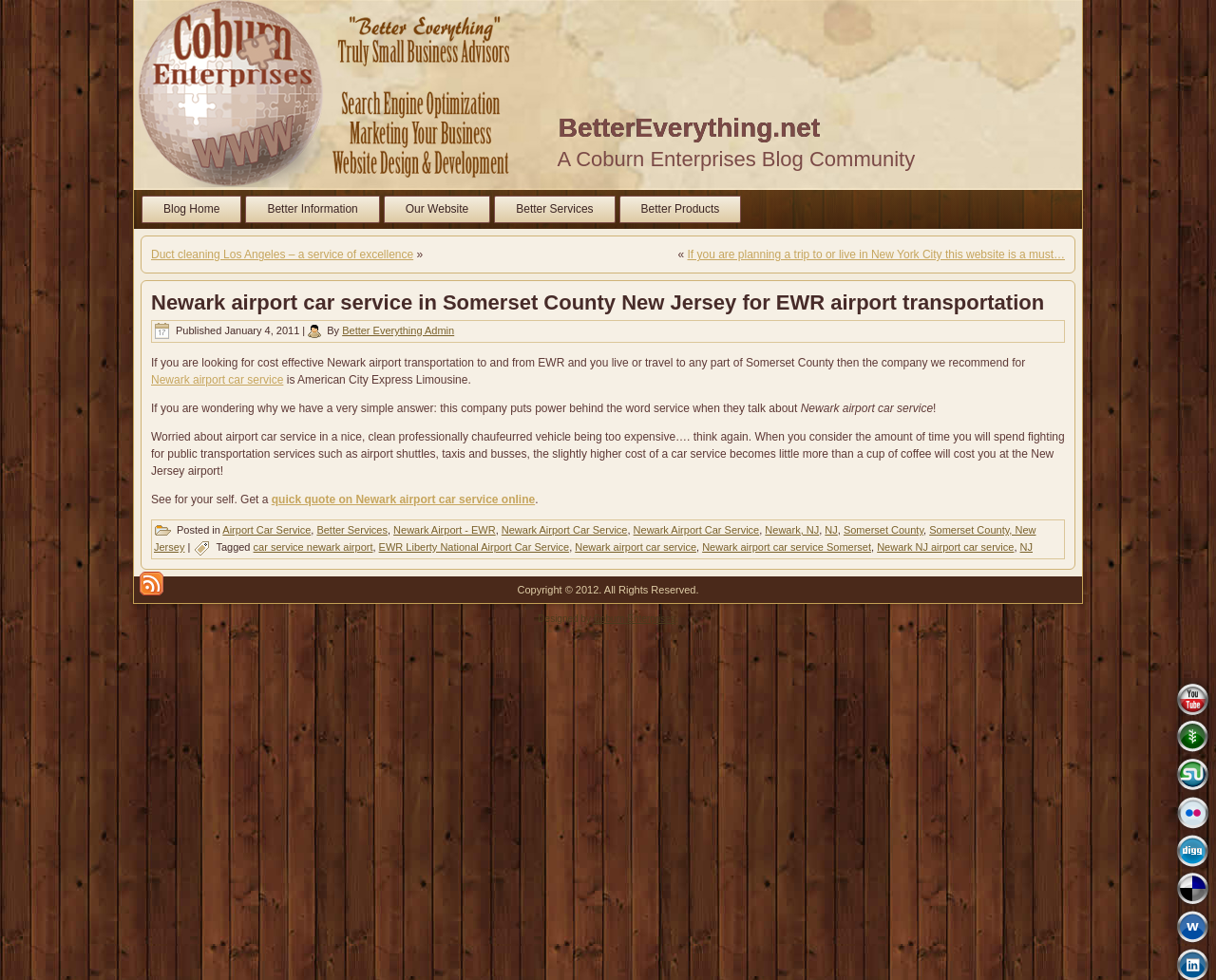Locate the bounding box coordinates of the element that should be clicked to execute the following instruction: "click on 'speak to a California lemon law attorney'".

None